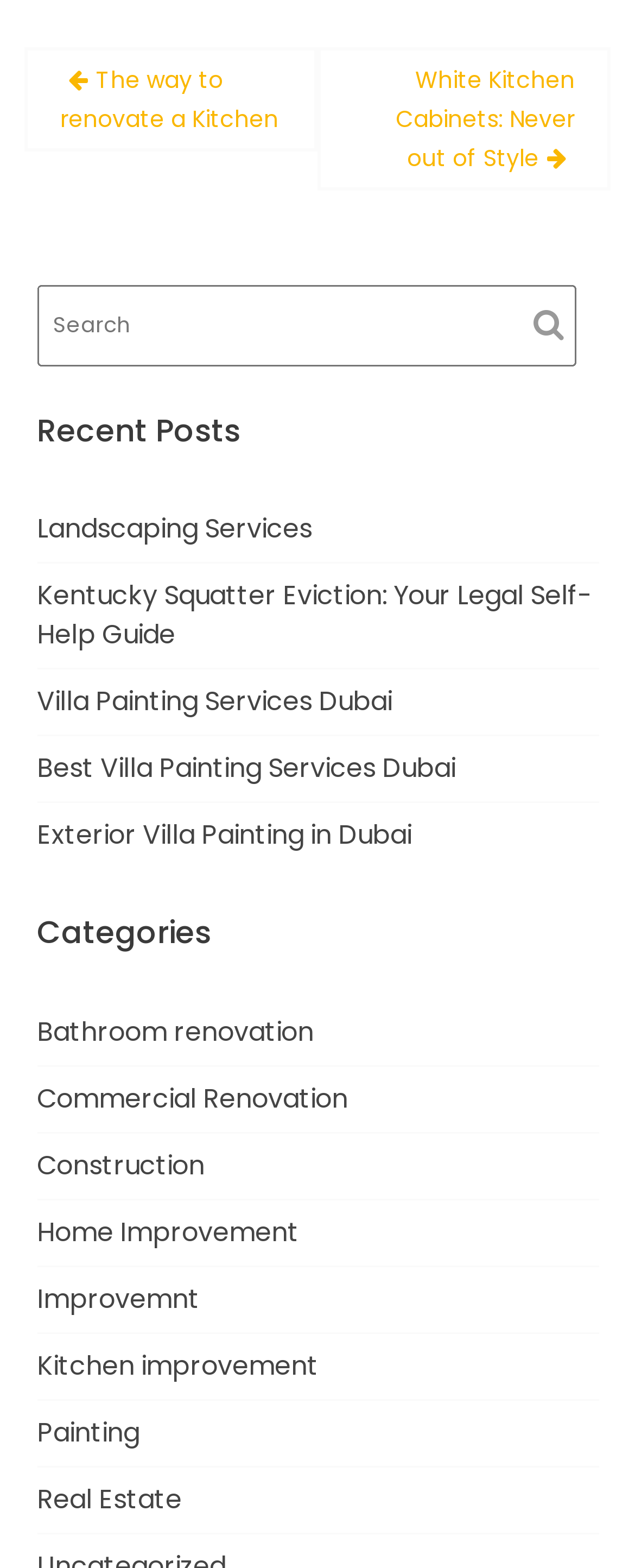Please find the bounding box coordinates of the element's region to be clicked to carry out this instruction: "Read the 'Recent Posts'".

[0.058, 0.254, 0.942, 0.297]